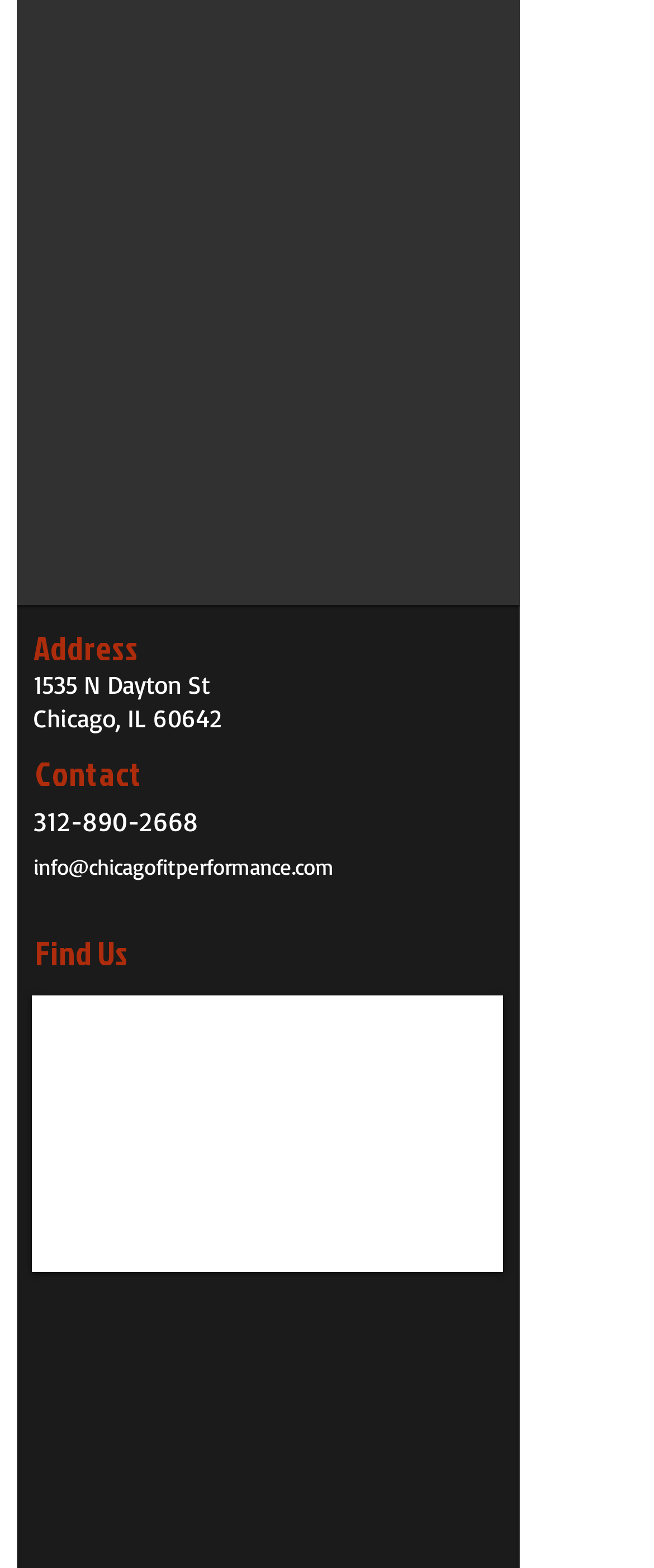What is the address of the location?
Please provide a single word or phrase as your answer based on the screenshot.

1535 N Dayton St, Chicago, IL 60642